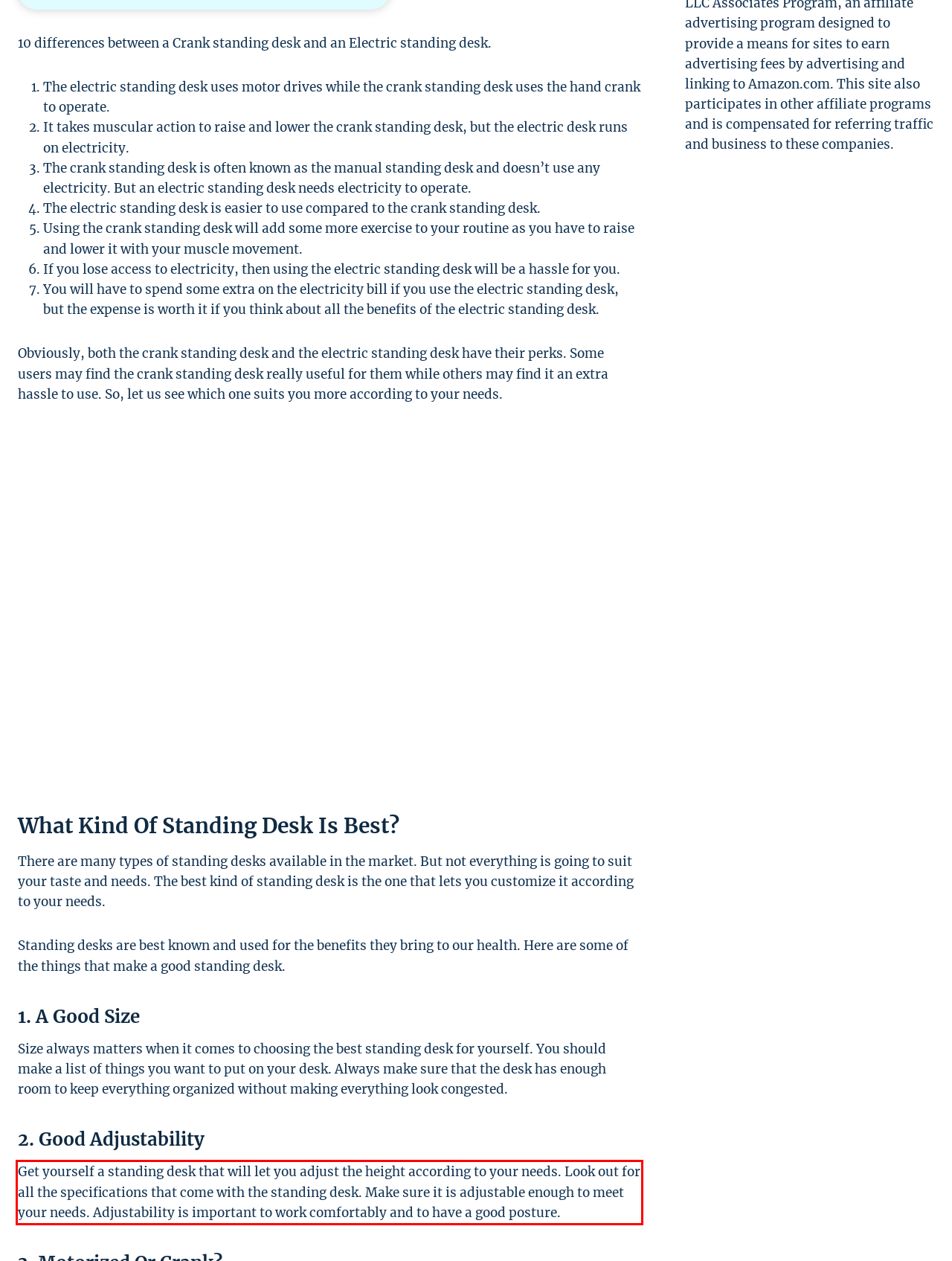Please extract the text content within the red bounding box on the webpage screenshot using OCR.

Get yourself a standing desk that will let you adjust the height according to your needs. Look out for all the specifications that come with the standing desk. Make sure it is adjustable enough to meet your needs. Adjustability is important to work comfortably and to have a good posture.